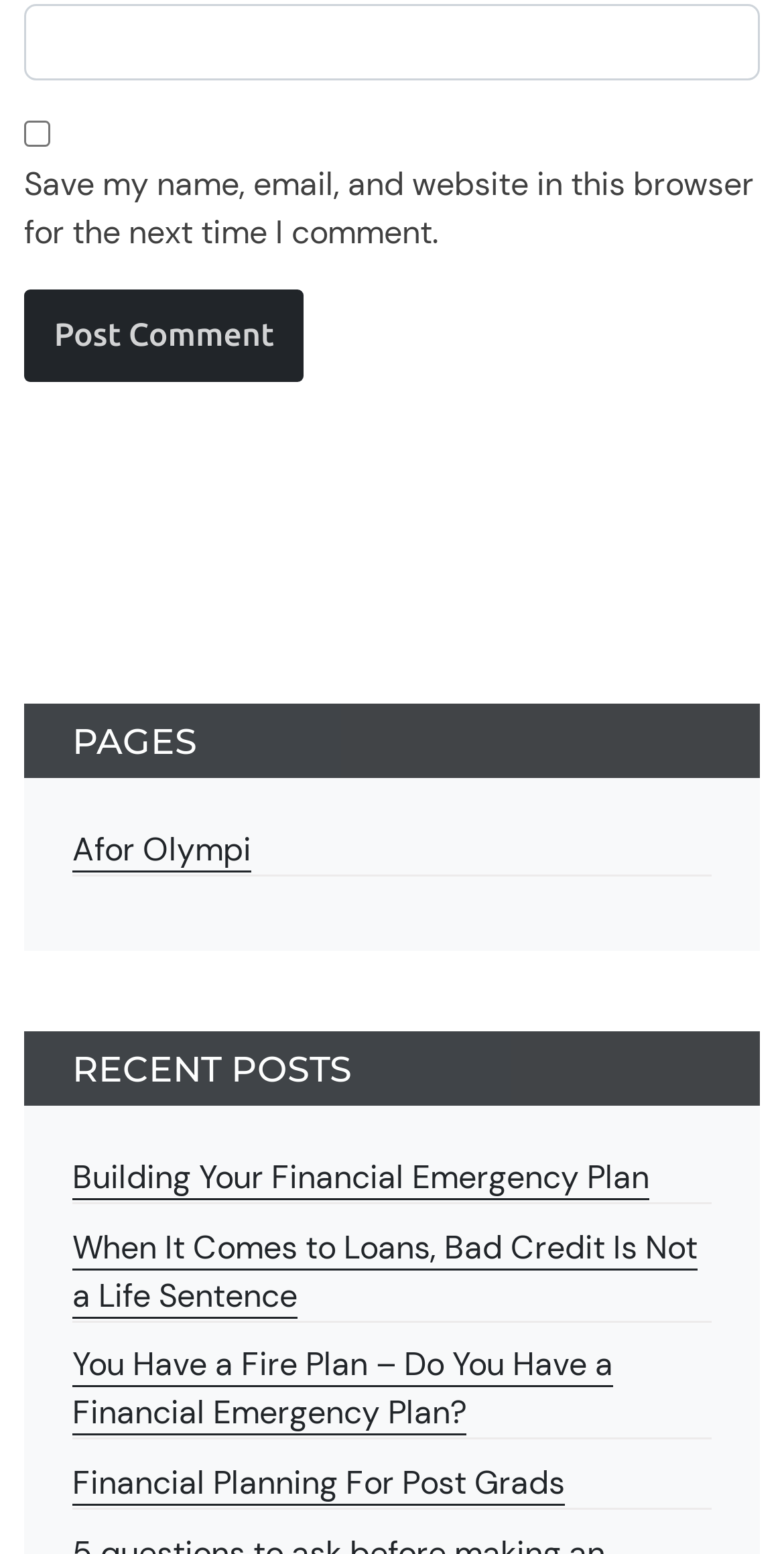From the element description parent_node: Website name="url", predict the bounding box coordinates of the UI element. The coordinates must be specified in the format (top-left x, top-left y, bottom-right x, bottom-right y) and should be within the 0 to 1 range.

[0.031, 0.003, 0.969, 0.052]